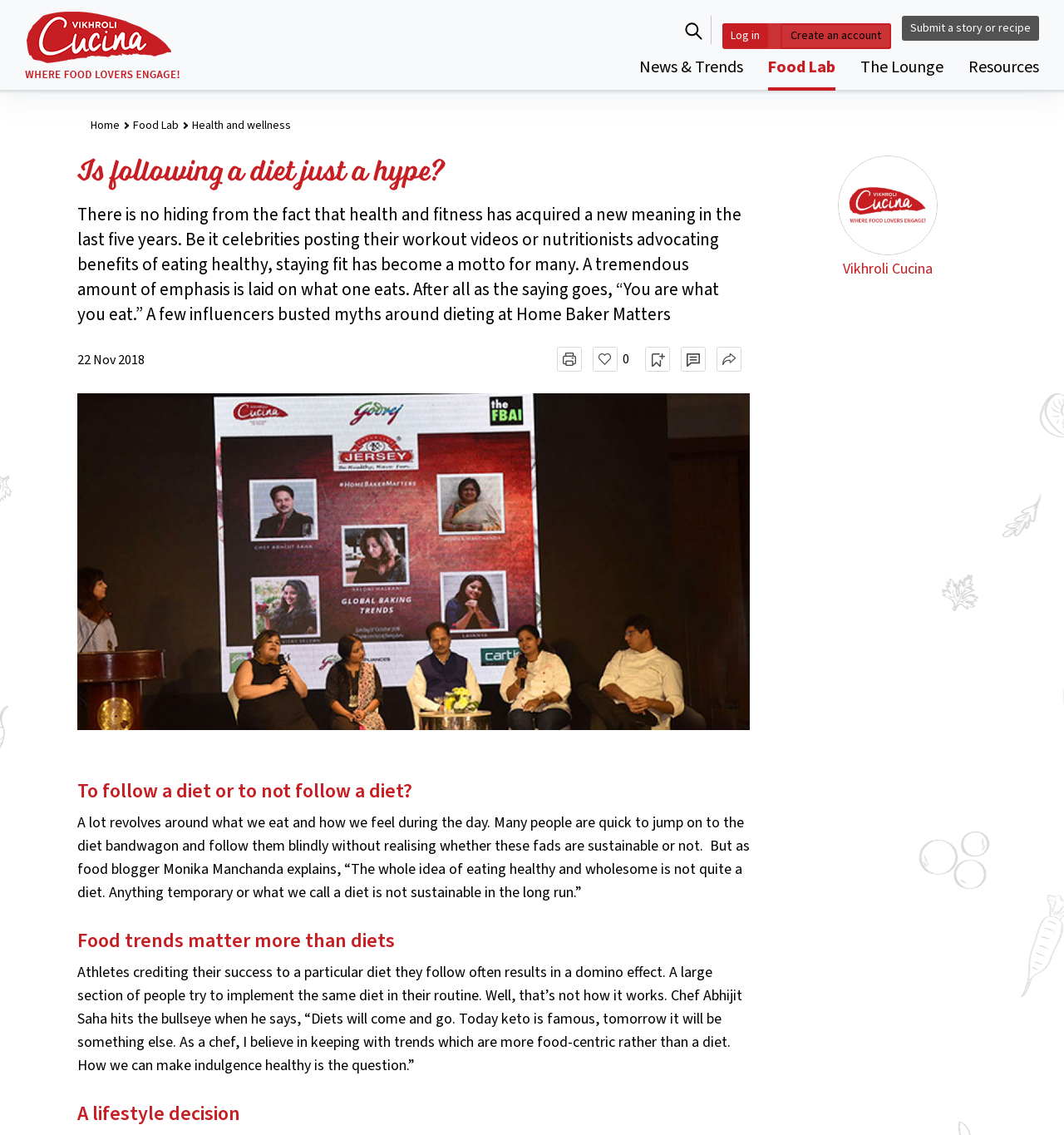Identify the bounding box coordinates necessary to click and complete the given instruction: "Click the Get Directions button".

None